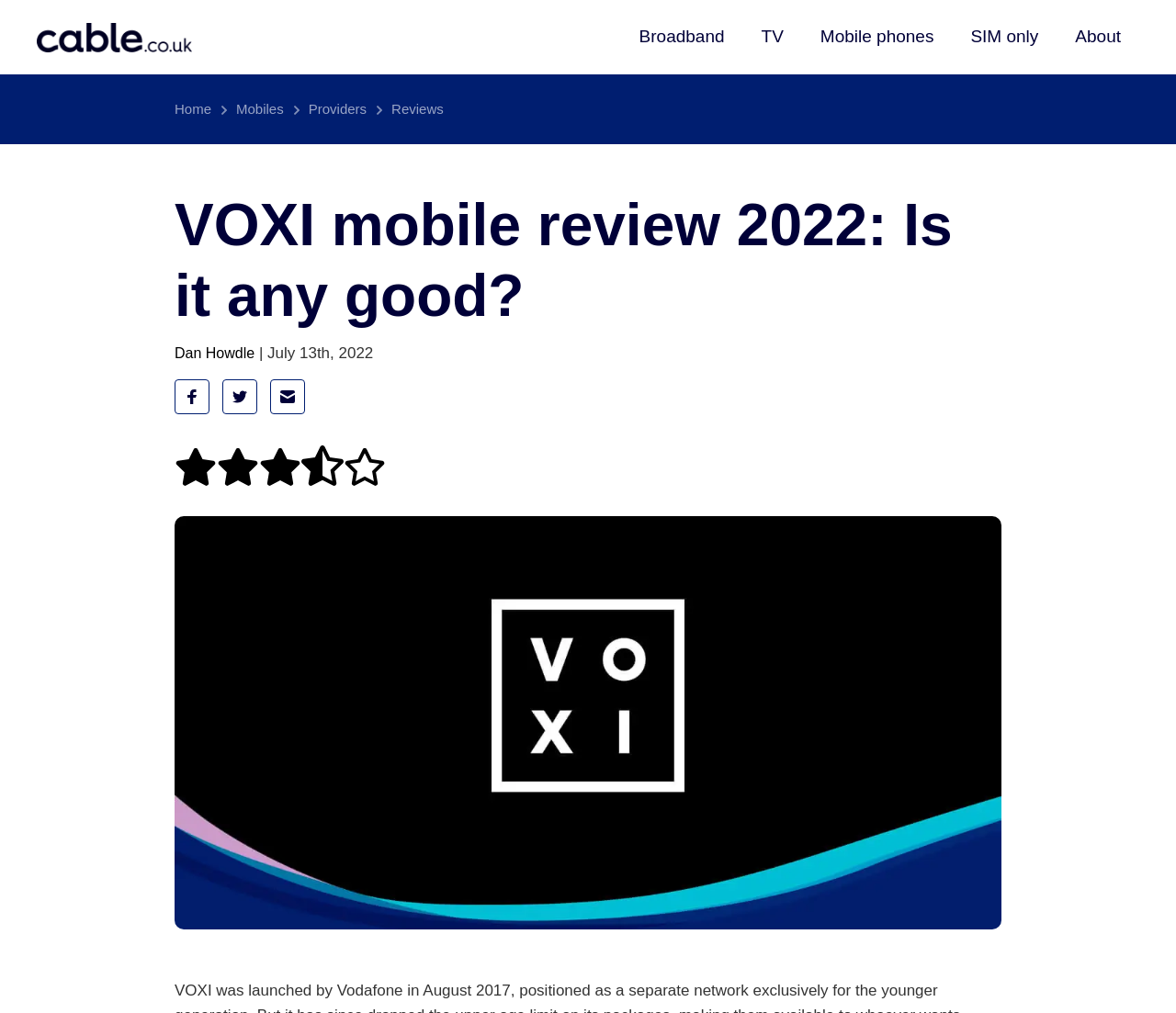What social media platforms are available for sharing?
Answer the question using a single word or phrase, according to the image.

Facebook, Twitter, Letter